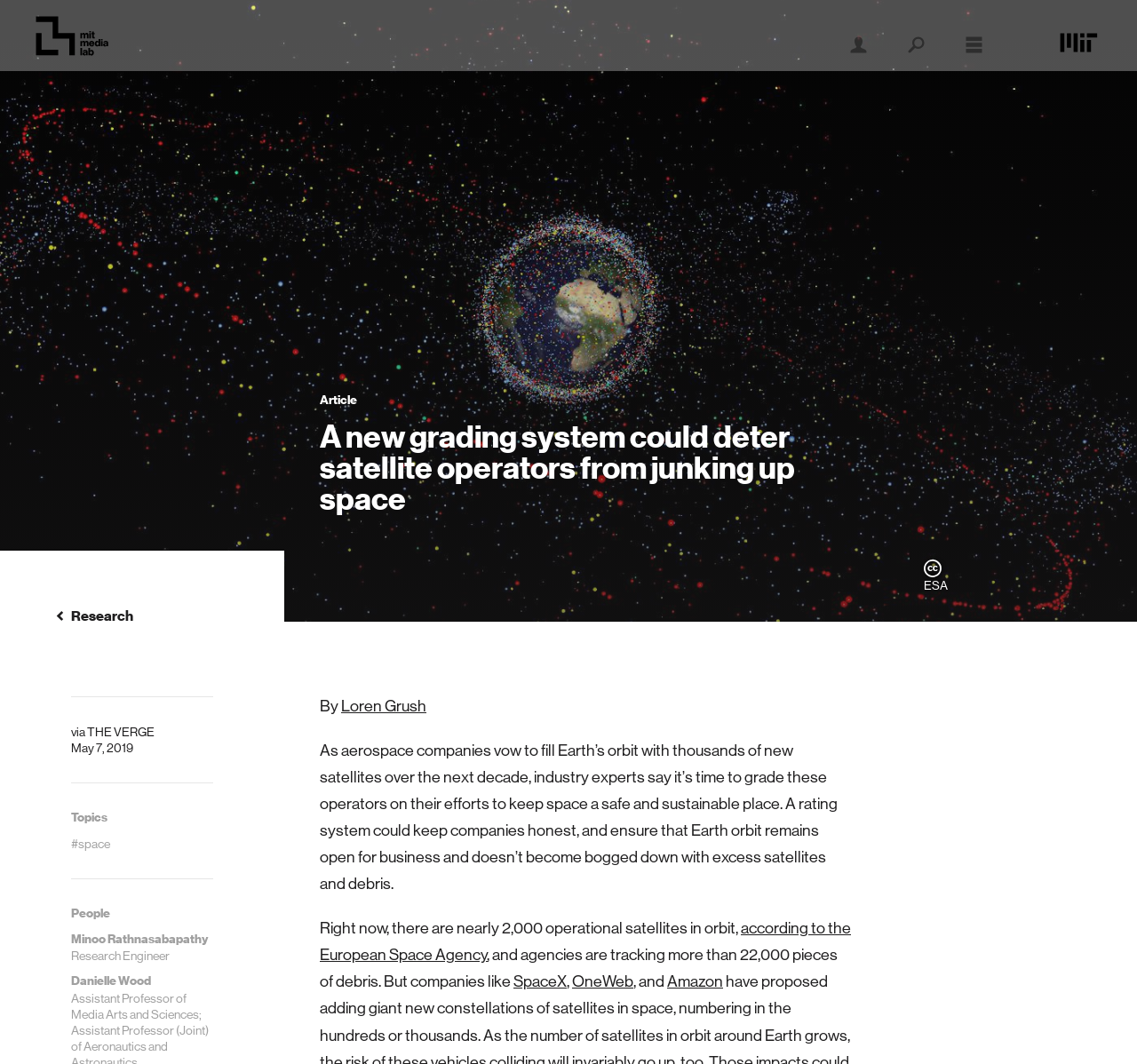Based on the provided description, "Research", find the bounding box of the corresponding UI element in the screenshot.

[0.062, 0.571, 0.188, 0.588]